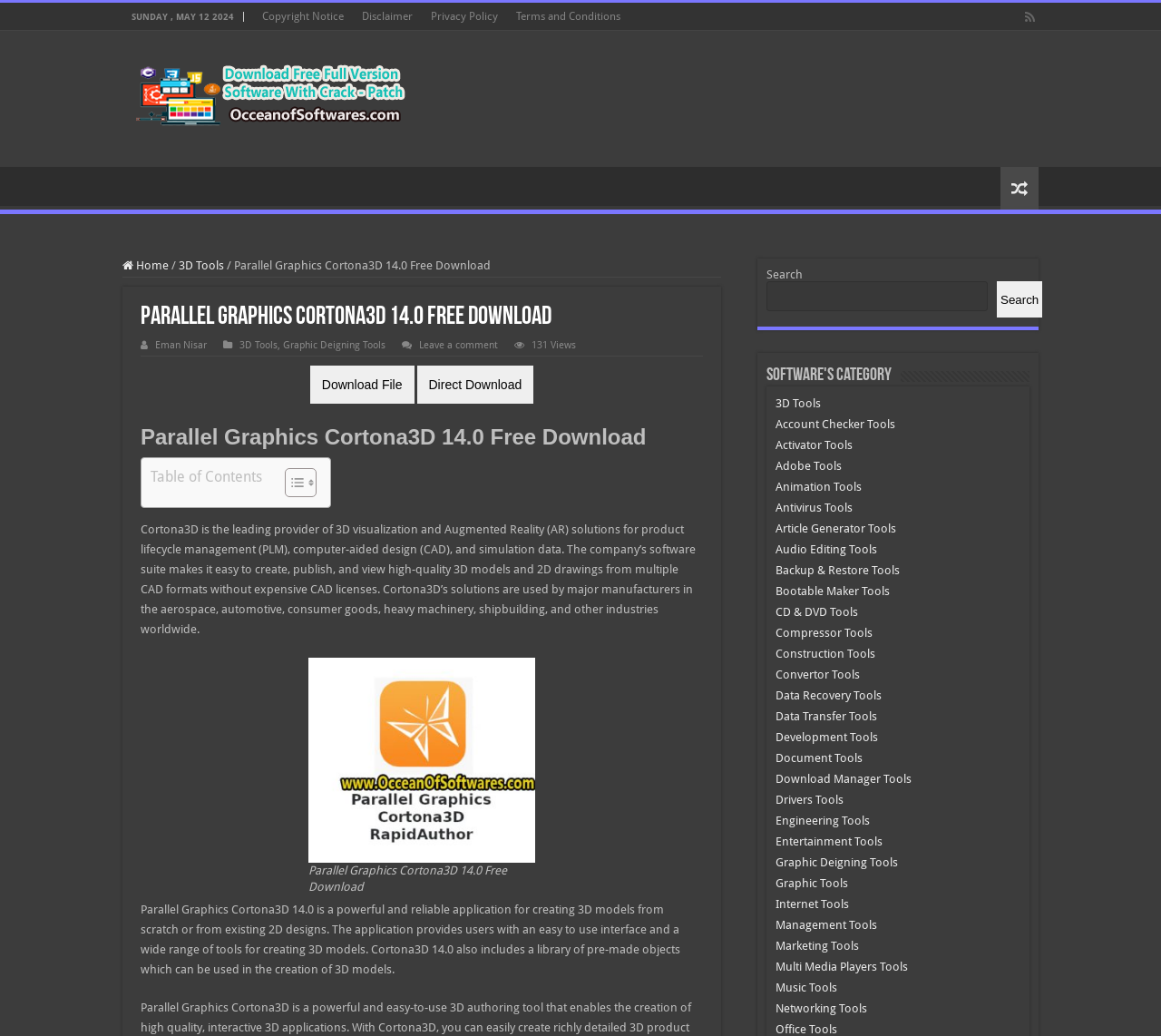What is the name of the software being described?
Provide a thorough and detailed answer to the question.

I found the answer by looking at the heading 'Parallel Graphics Cortona3D 14.0 Free Download' which is repeated multiple times on the webpage, indicating that it is the main topic of the page.